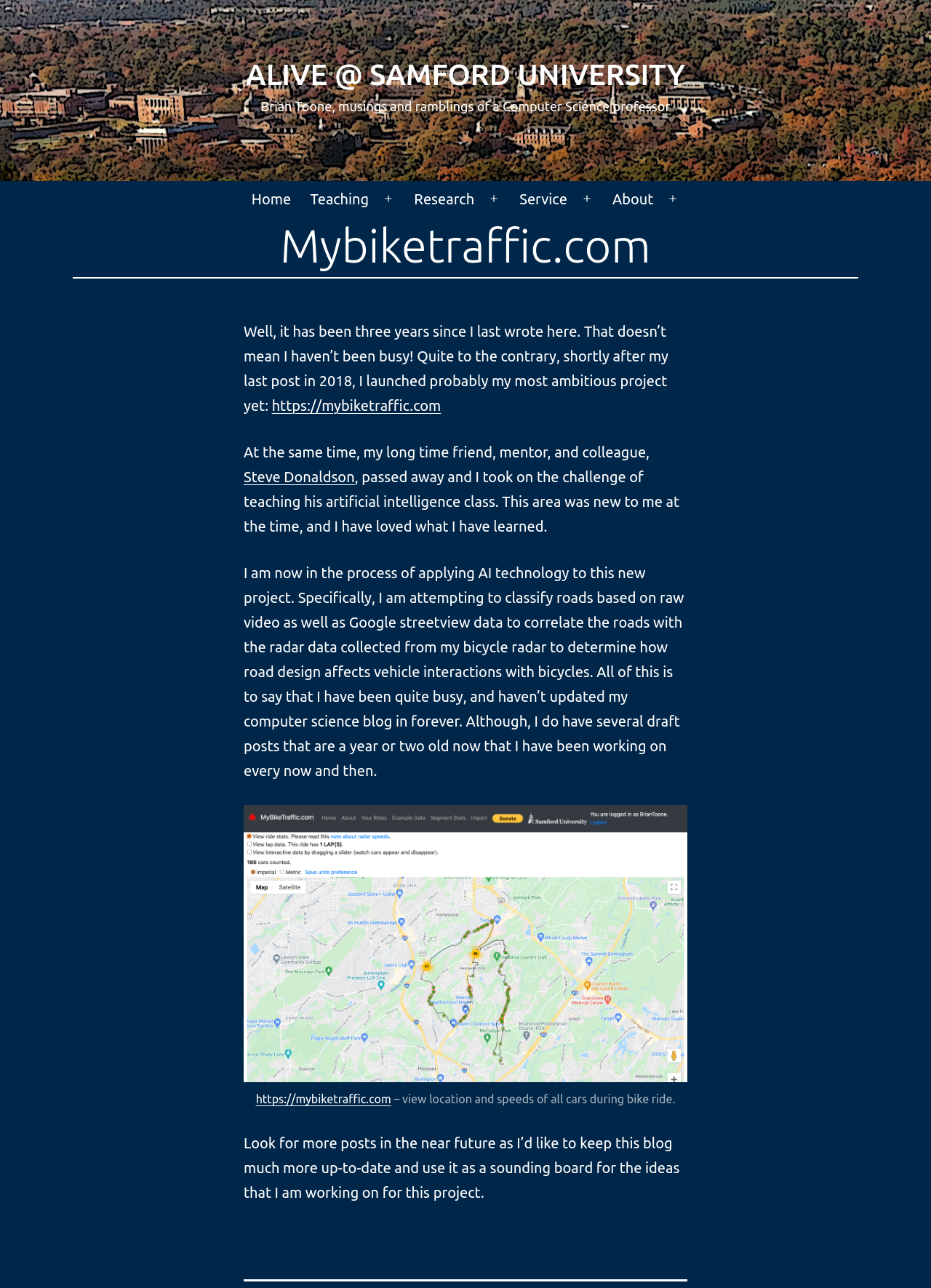Please specify the bounding box coordinates of the clickable section necessary to execute the following command: "Read more about the project at https://mybiketraffic.com".

[0.292, 0.308, 0.474, 0.321]